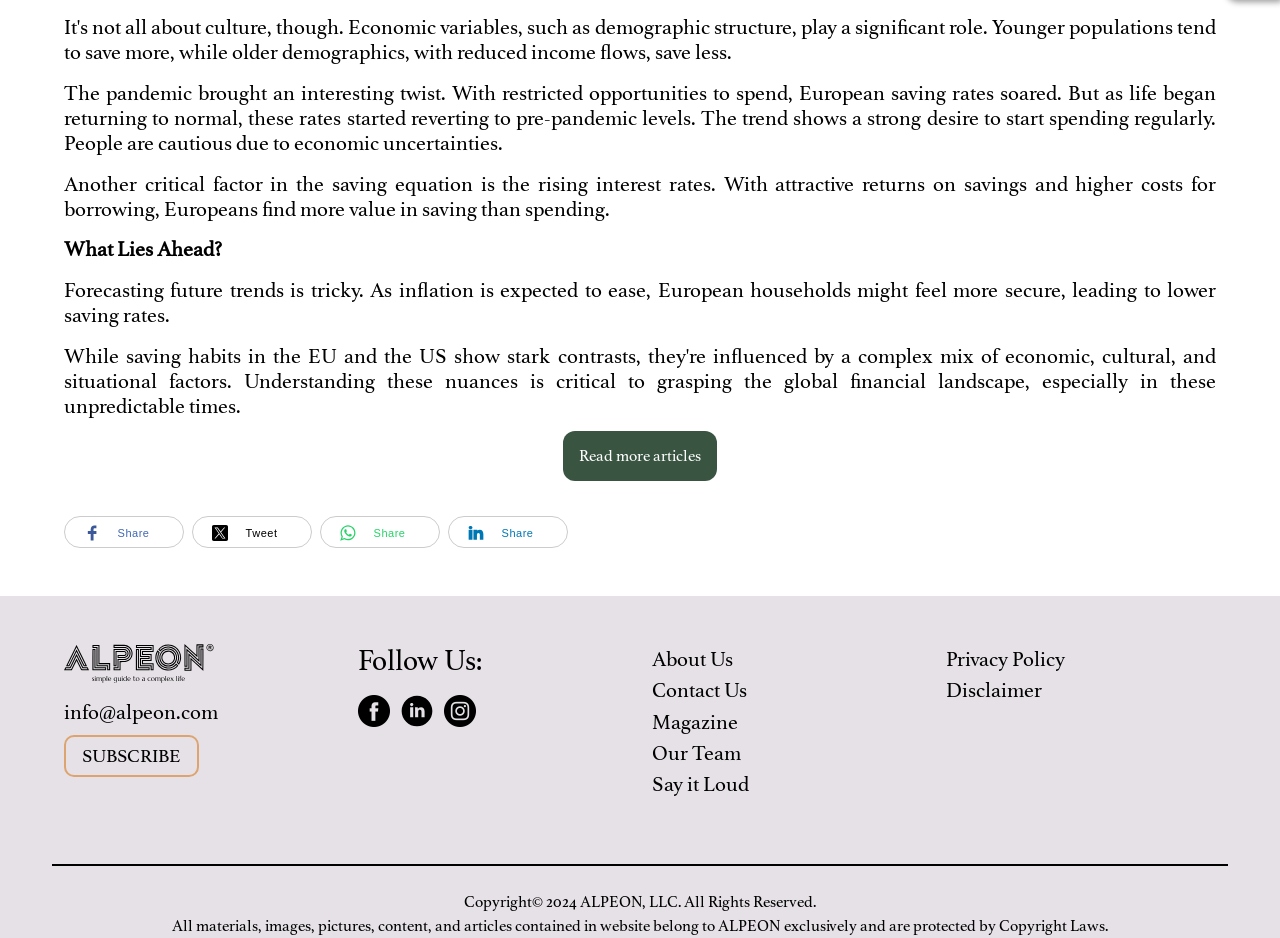What is the name of the company behind the website? Look at the image and give a one-word or short phrase answer.

Alpeon